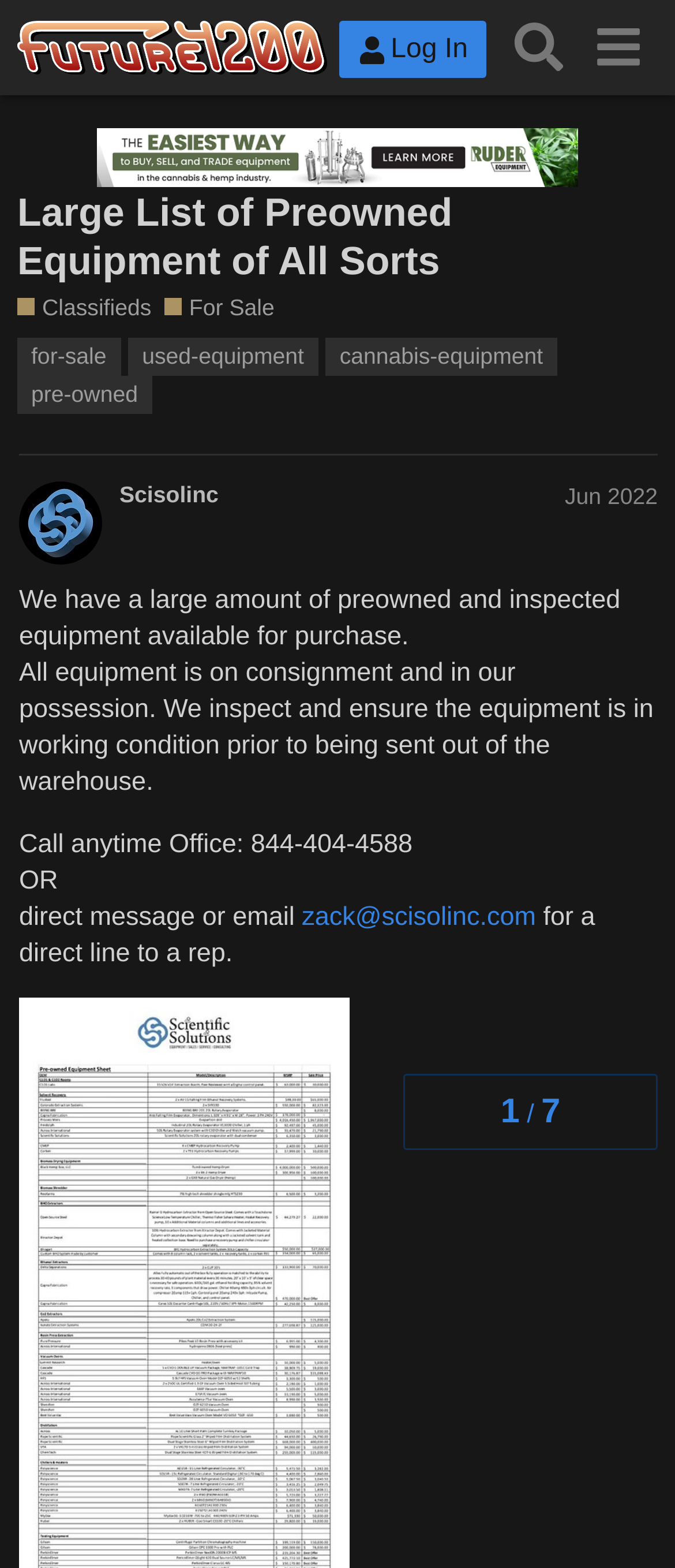Determine and generate the text content of the webpage's headline.

Large List of Preowned Equipment of All Sorts